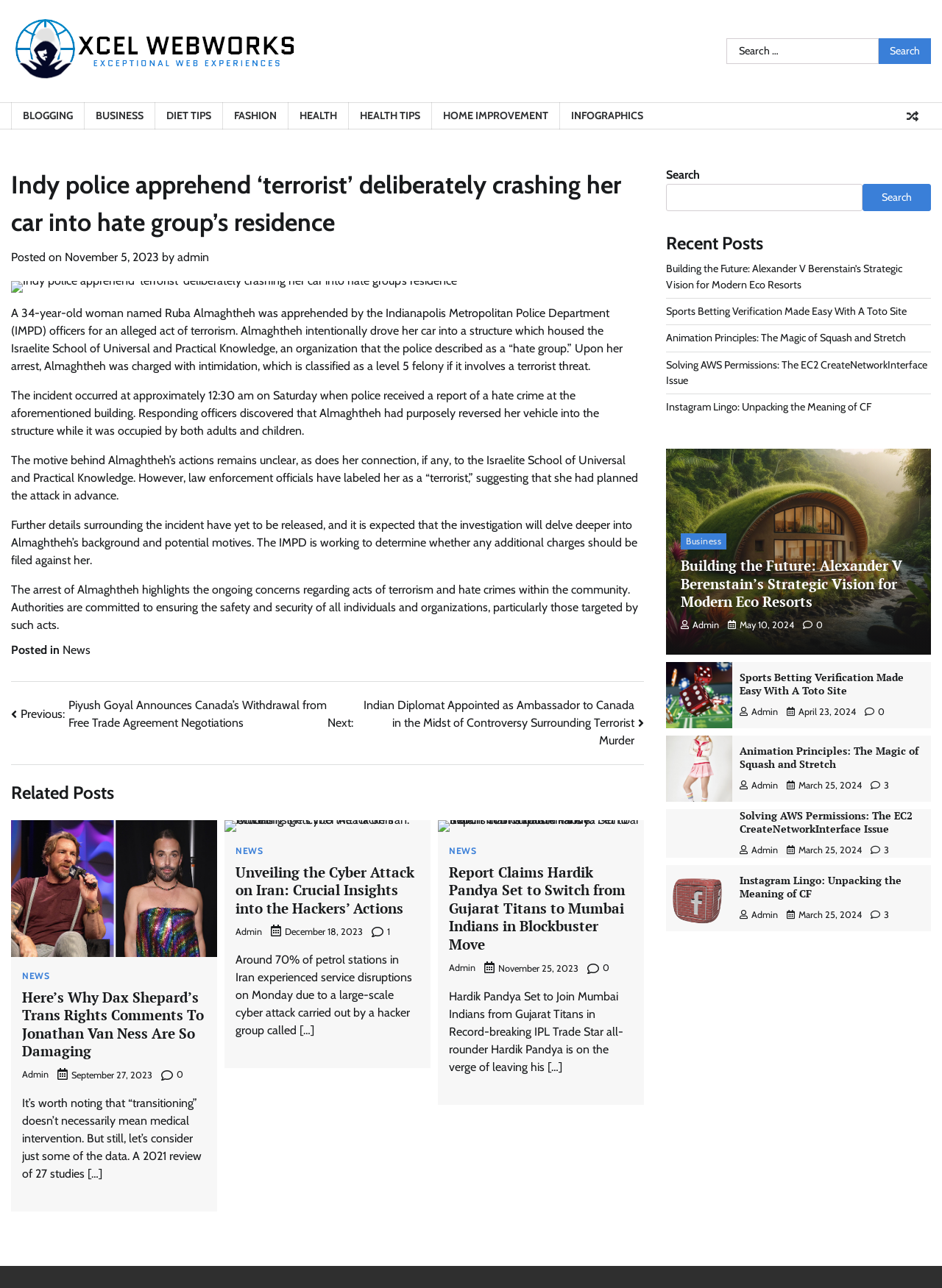What is the date of the article 'Here’s Why Dax Shepard’s Trans Rights Comments To Jonathan Van Ness Are So Damaging'?
Refer to the image and respond with a one-word or short-phrase answer.

September 27, 2023